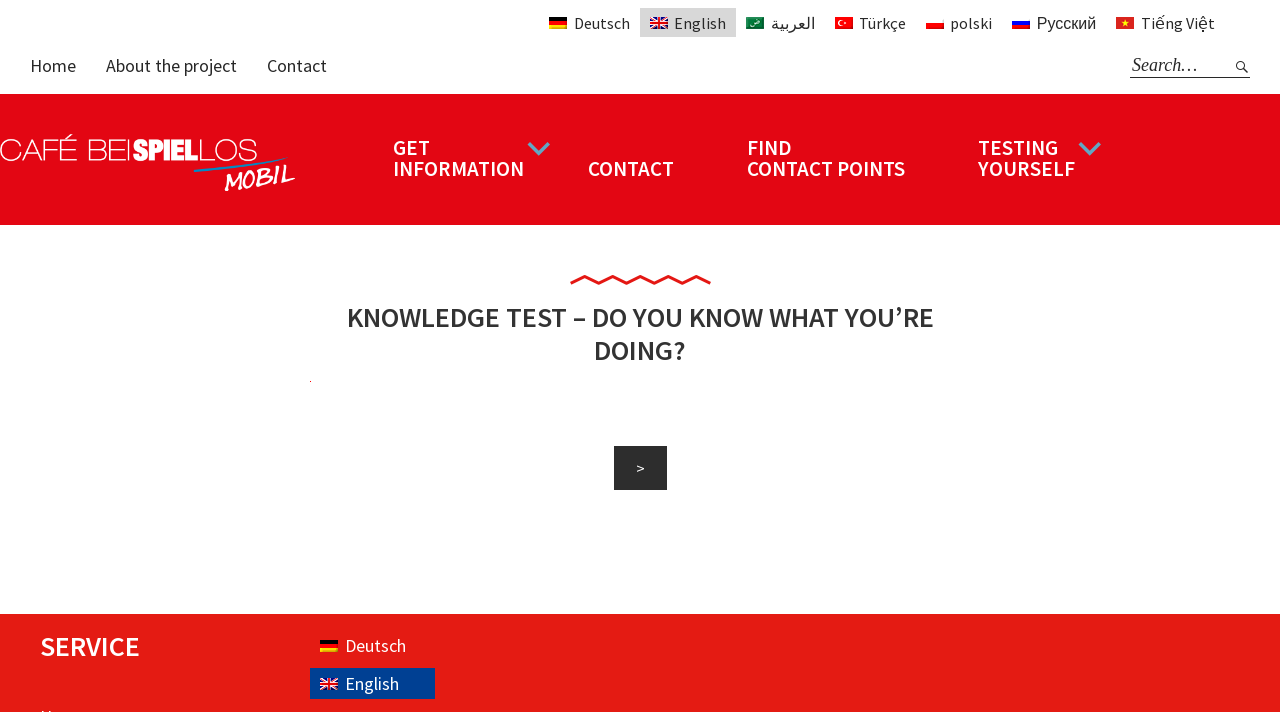What is the 'KNOWLEDGE TEST' section about?
From the details in the image, answer the question comprehensively.

The 'KNOWLEDGE TEST' section is located in the main content area of the webpage, and it has a heading that says 'KNOWLEDGE TEST – DO YOU KNOW WHAT YOU’RE DOING?'. This suggests that this section is about testing one's knowledge or understanding of a particular topic or subject.